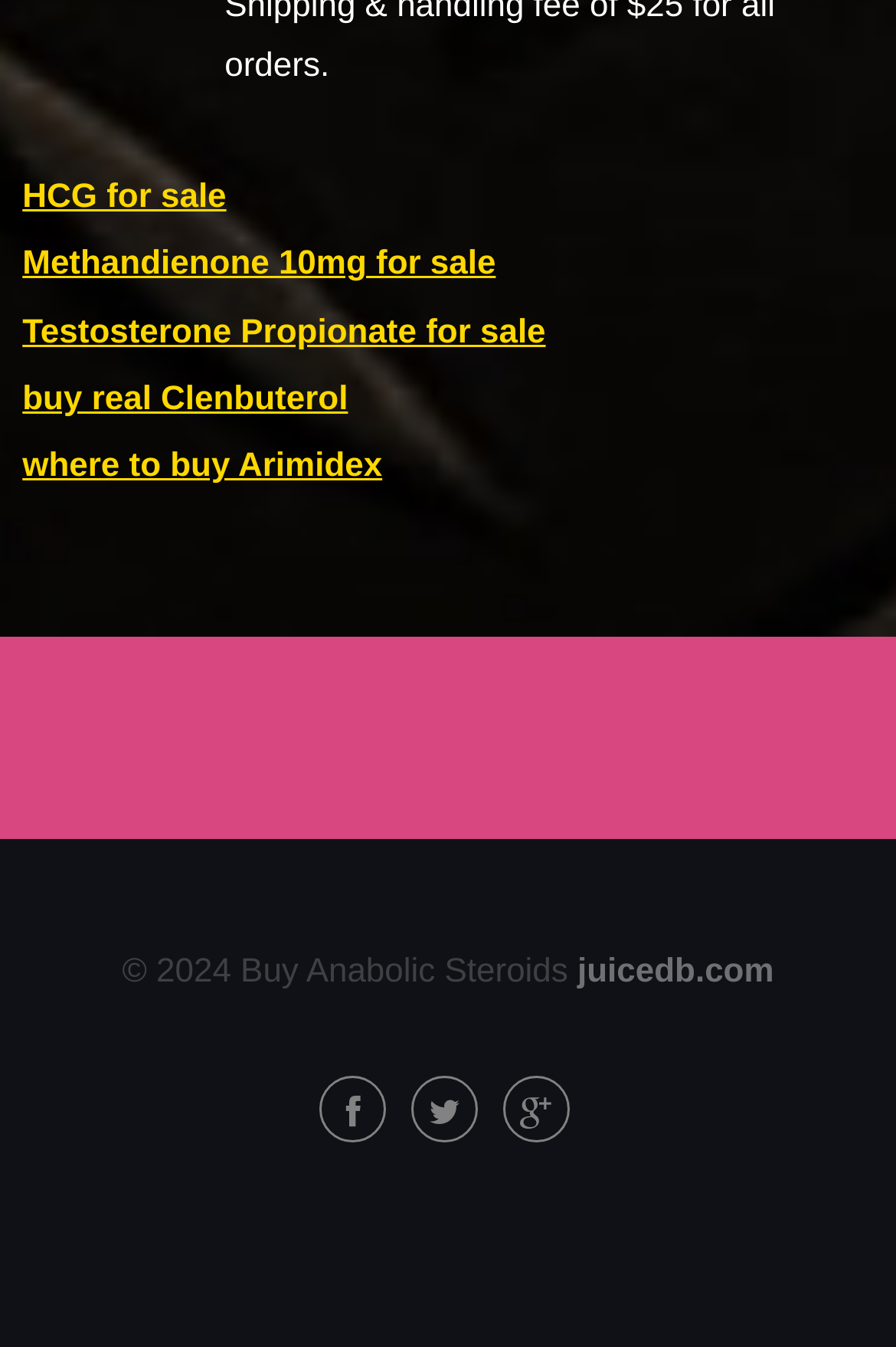Find the bounding box coordinates of the clickable element required to execute the following instruction: "Go to Methandienone 10mg for sale". Provide the coordinates as four float numbers between 0 and 1, i.e., [left, top, right, bottom].

[0.025, 0.182, 0.553, 0.209]